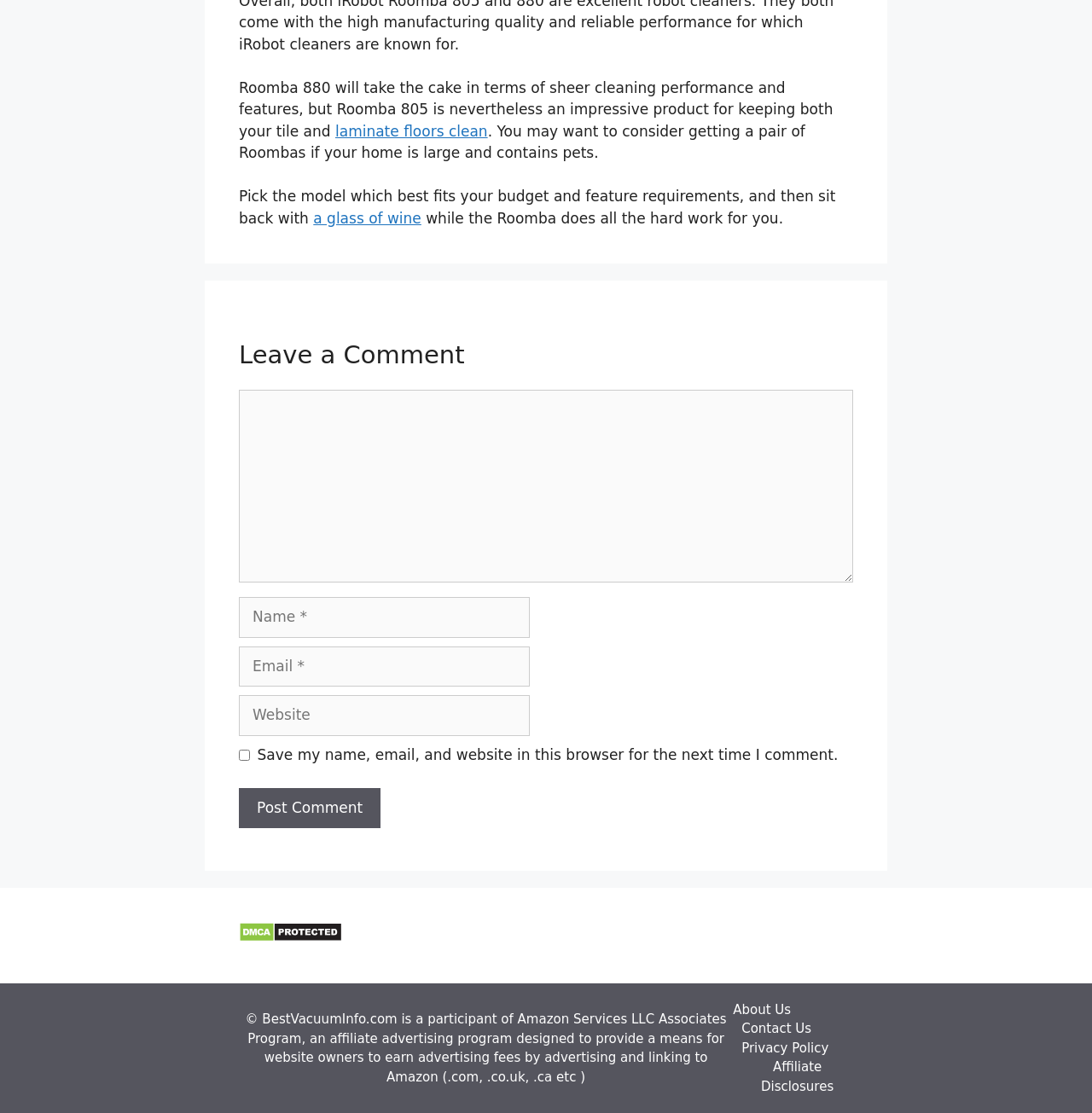Respond to the question with just a single word or phrase: 
What is the affiliate program mentioned on the webpage?

Amazon Services LLC Associates Program